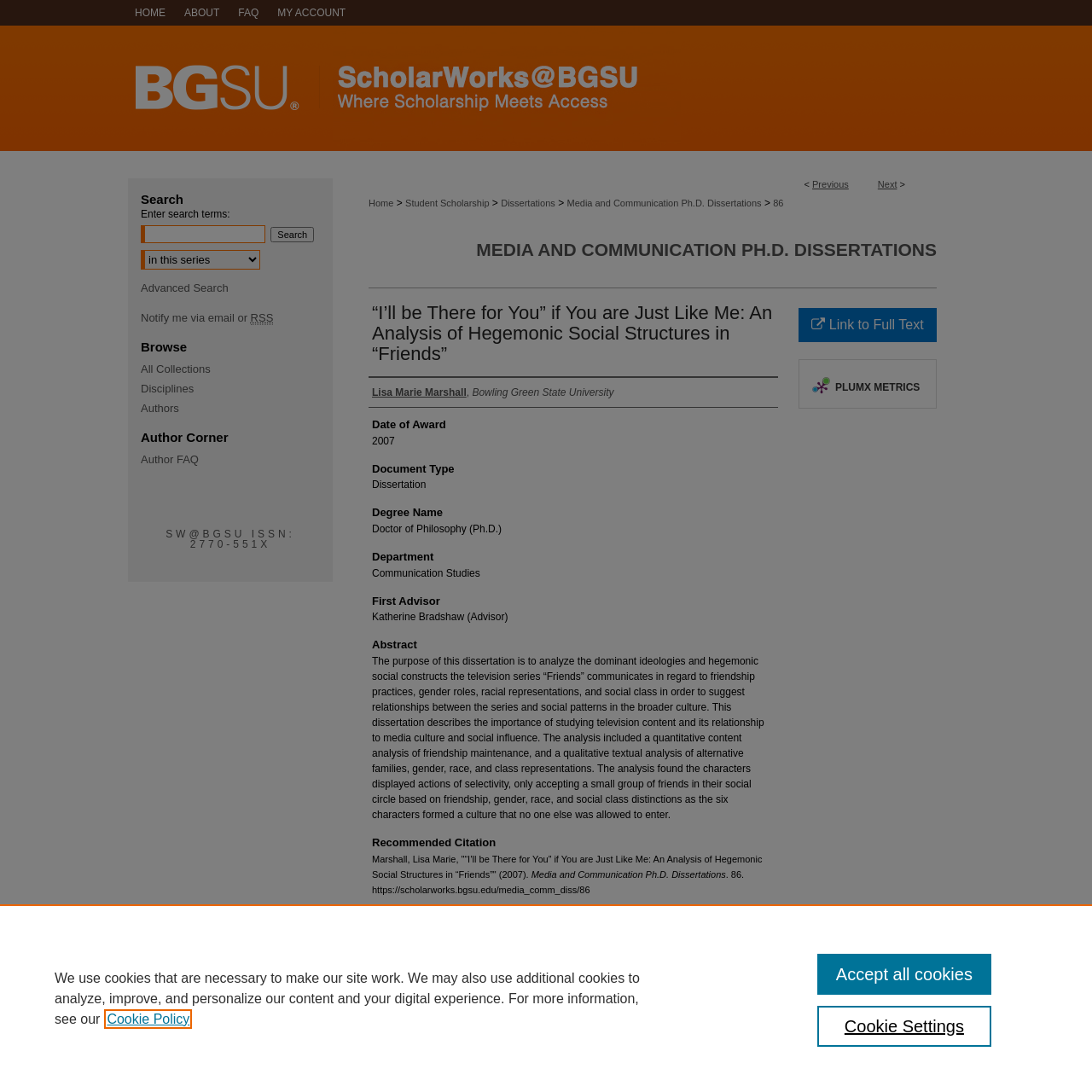Determine the bounding box coordinates of the clickable element to complete this instruction: "Click on the 'HOME' link". Provide the coordinates in the format of four float numbers between 0 and 1, [left, top, right, bottom].

[0.117, 0.0, 0.16, 0.023]